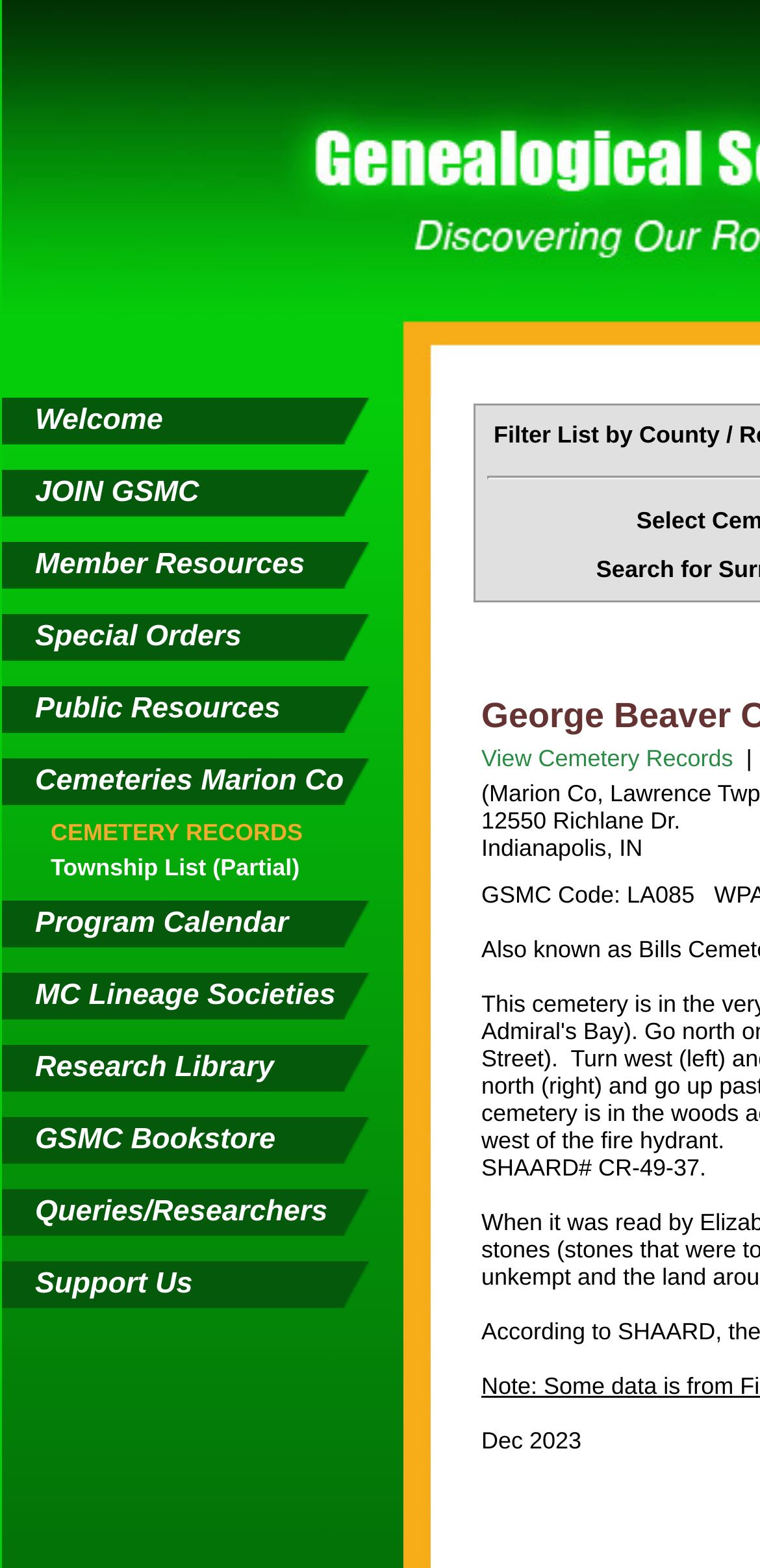Determine the bounding box coordinates of the UI element described below. Use the format (top-left x, top-left y, bottom-right x, bottom-right y) with floating point numbers between 0 and 1: Welcome

[0.003, 0.254, 0.531, 0.287]